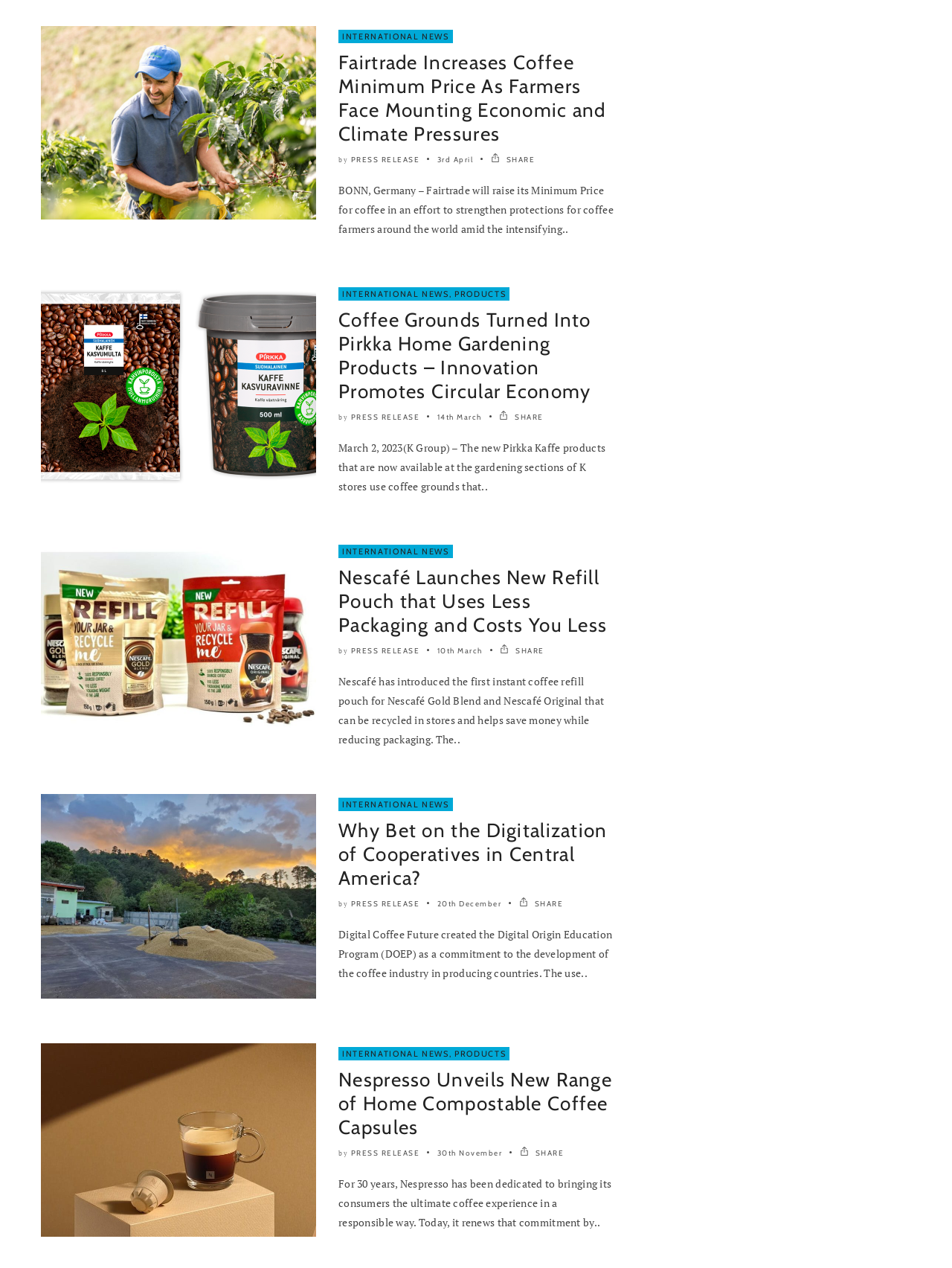Provide a brief response using a word or short phrase to this question:
How many links are there in the article with the title 'Coffee Grounds Turned Into Pirkka Home Gardening Products – Innovation Promotes Circular Economy'?

4